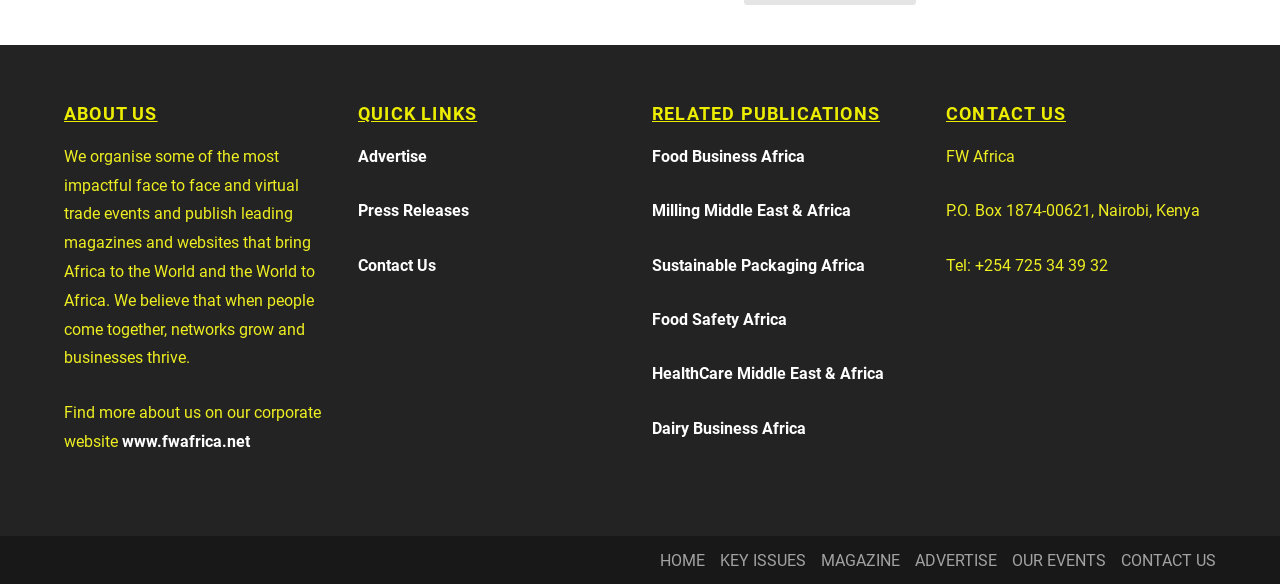Please specify the bounding box coordinates in the format (top-left x, top-left y, bottom-right x, bottom-right y), with all values as floating point numbers between 0 and 1. Identify the bounding box of the UI element described by: MAGAZINE

[0.641, 0.945, 0.703, 0.978]